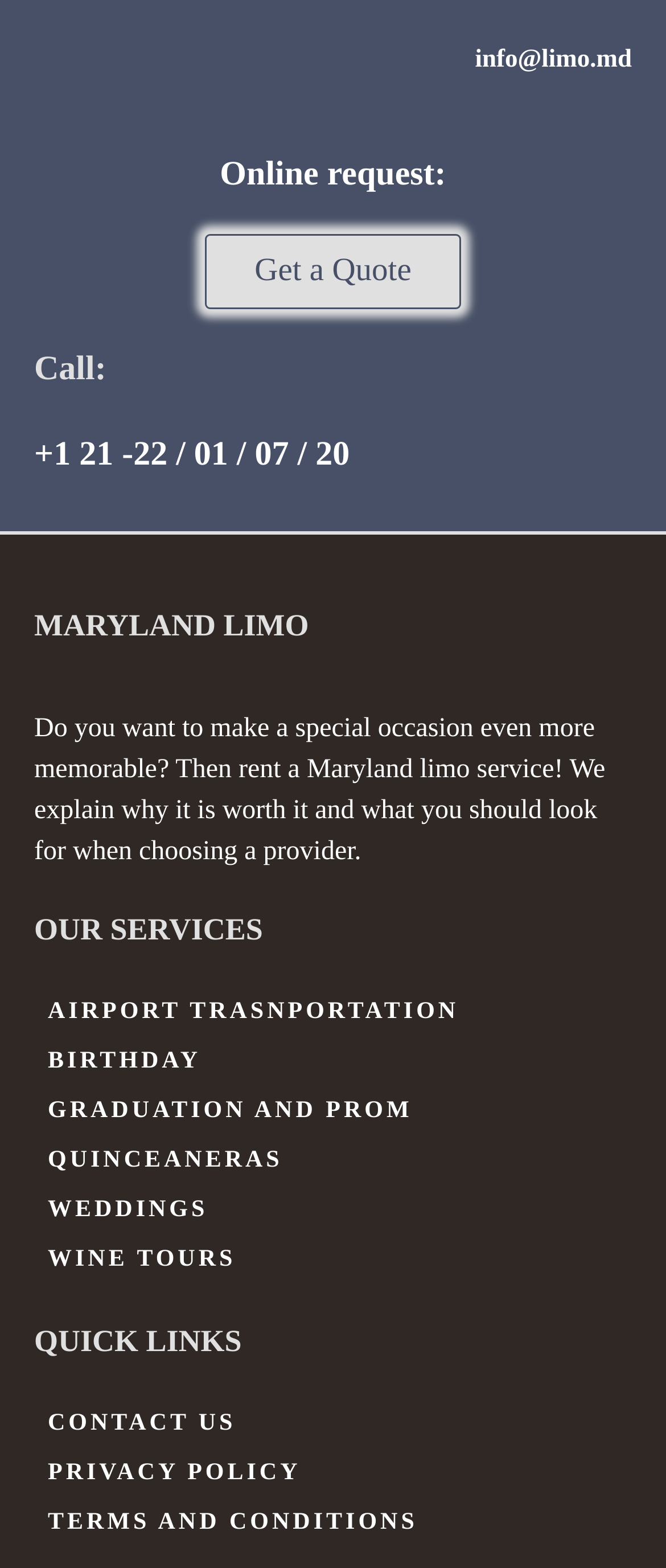Refer to the screenshot and give an in-depth answer to this question: What is the purpose of renting a Maryland limo service?

According to the StaticText element, renting a Maryland limo service is to make a special occasion more memorable, as stated in the text 'Do you want to make a special occasion even more memorable? Then rent a Maryland limo service!'.